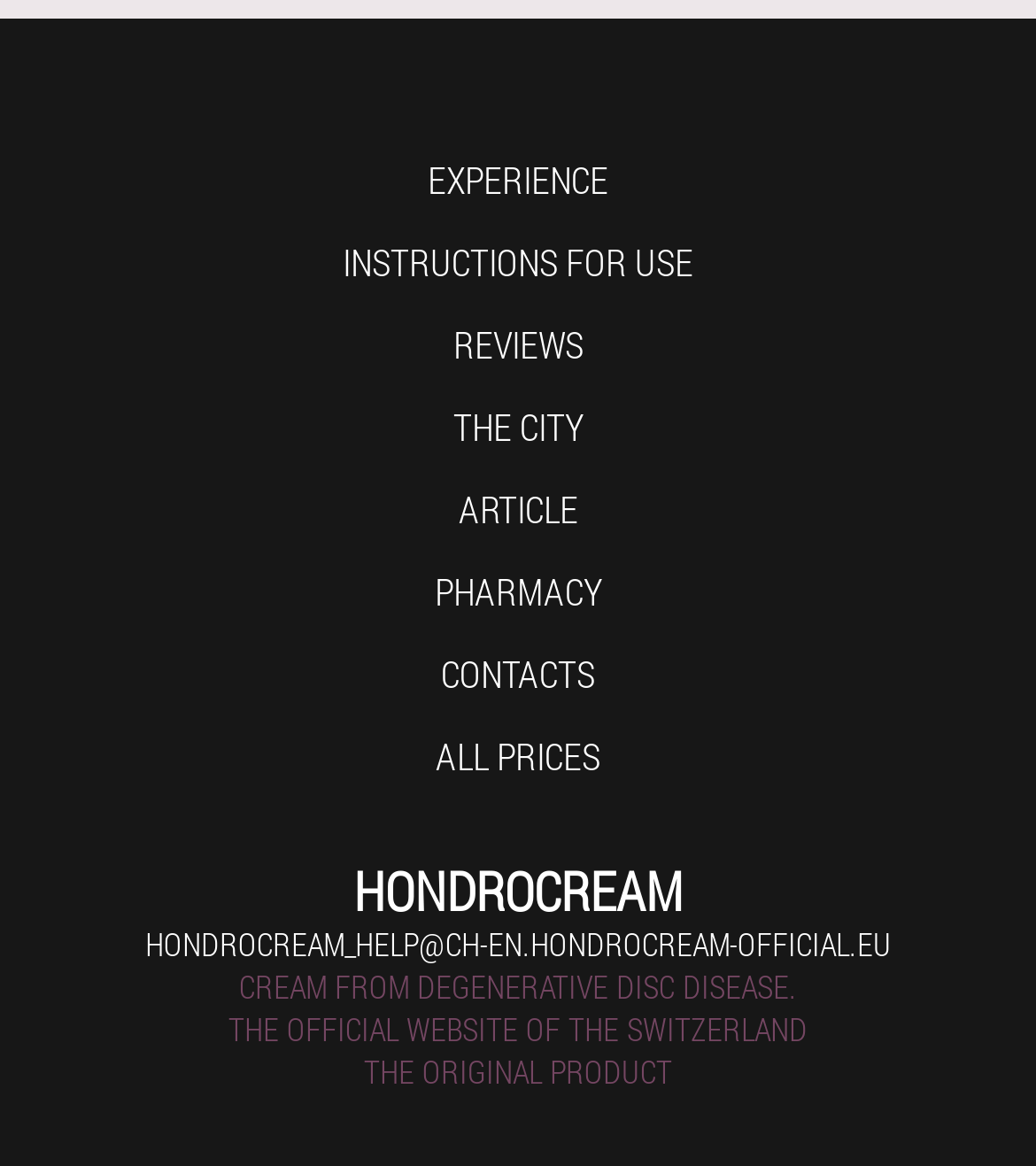Please determine the bounding box coordinates of the element to click on in order to accomplish the following task: "click EXPERIENCE". Ensure the coordinates are four float numbers ranging from 0 to 1, i.e., [left, top, right, bottom].

[0.413, 0.133, 0.587, 0.176]